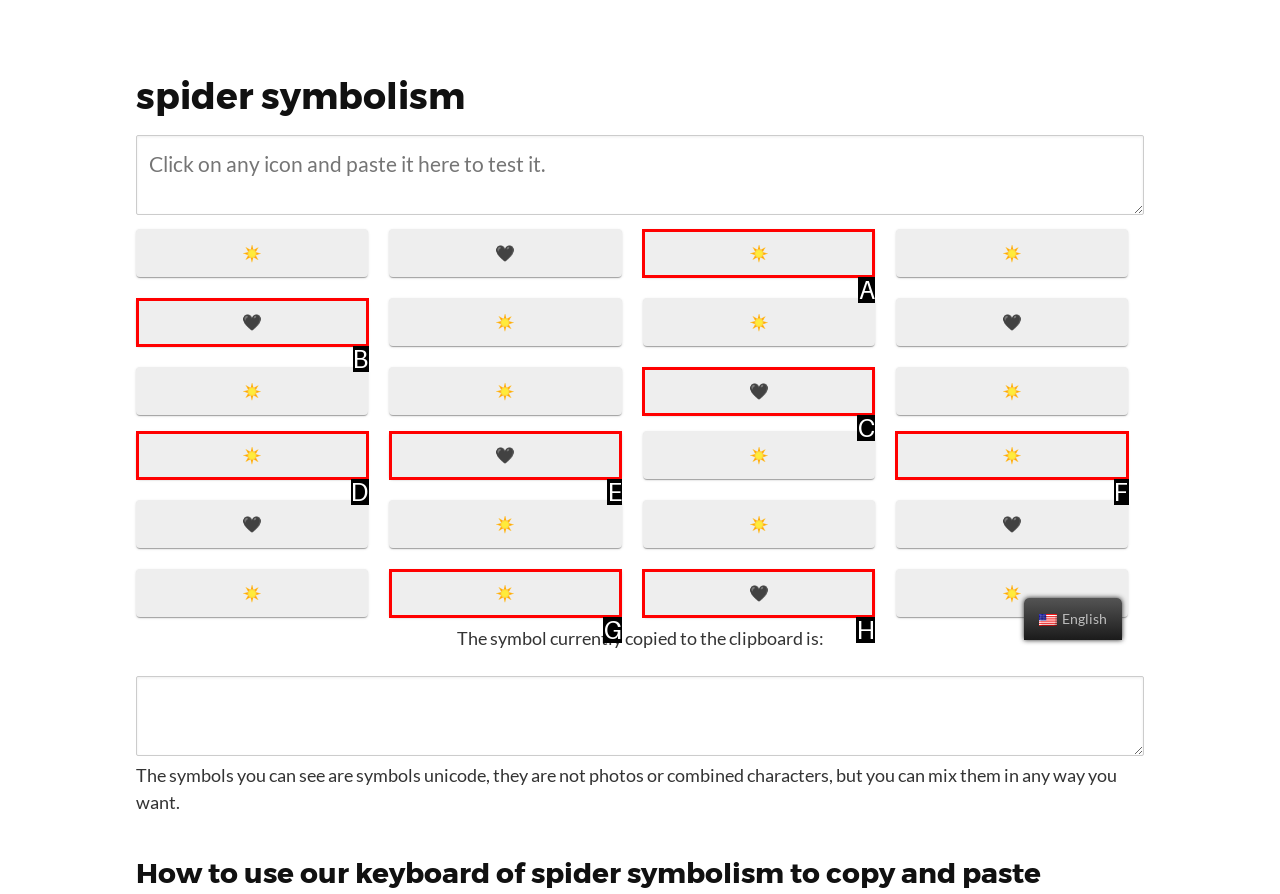Identify which HTML element aligns with the description: 🖤
Answer using the letter of the correct choice from the options available.

E